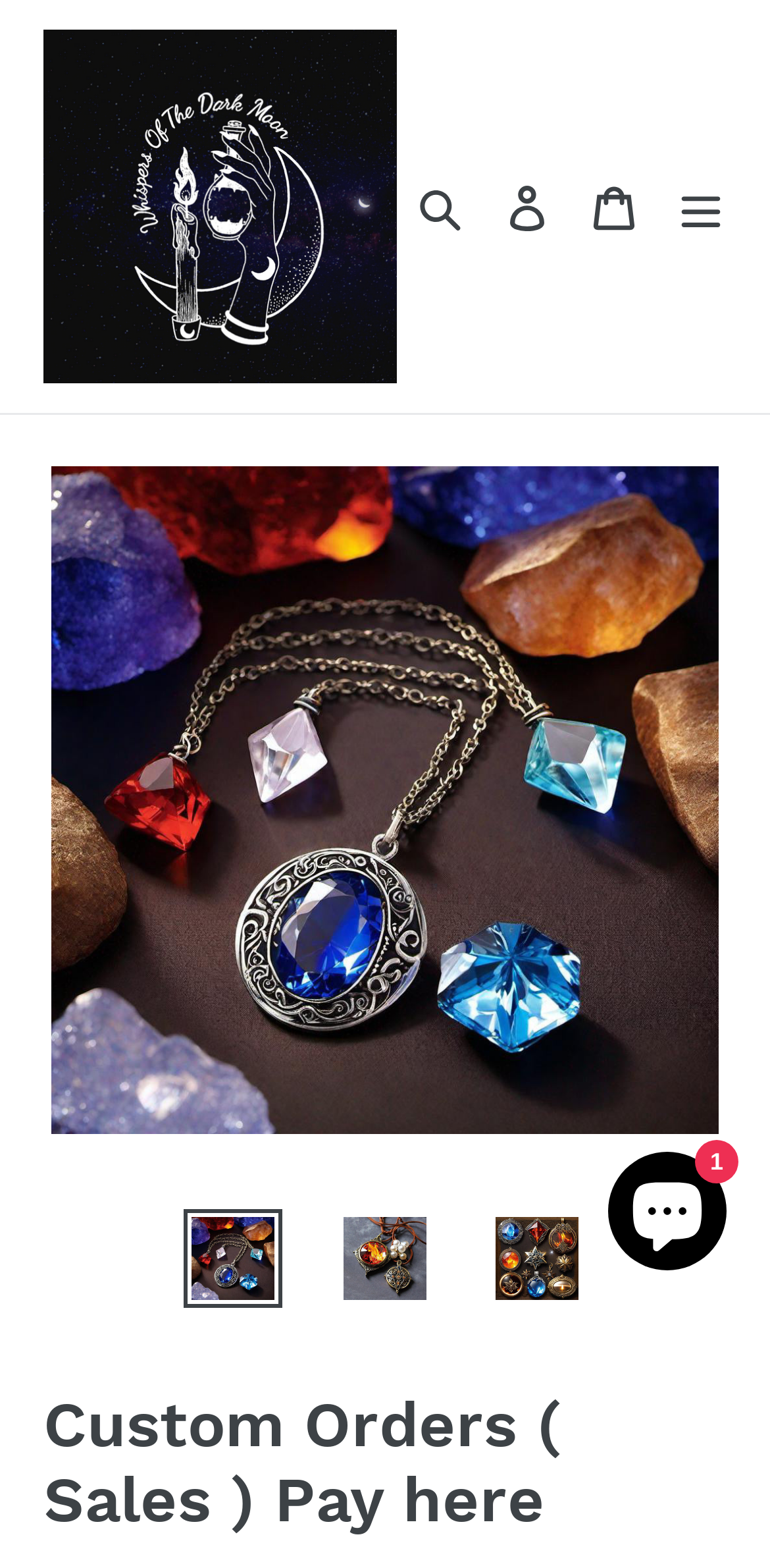What is the chat window used for?
Give a detailed response to the question by analyzing the screenshot.

The chat window is located at the bottom right corner of the webpage, and it has a static text '1' associated with it. This suggests that the chat window is used for Shopify online store chat, possibly for customer support or other purposes.